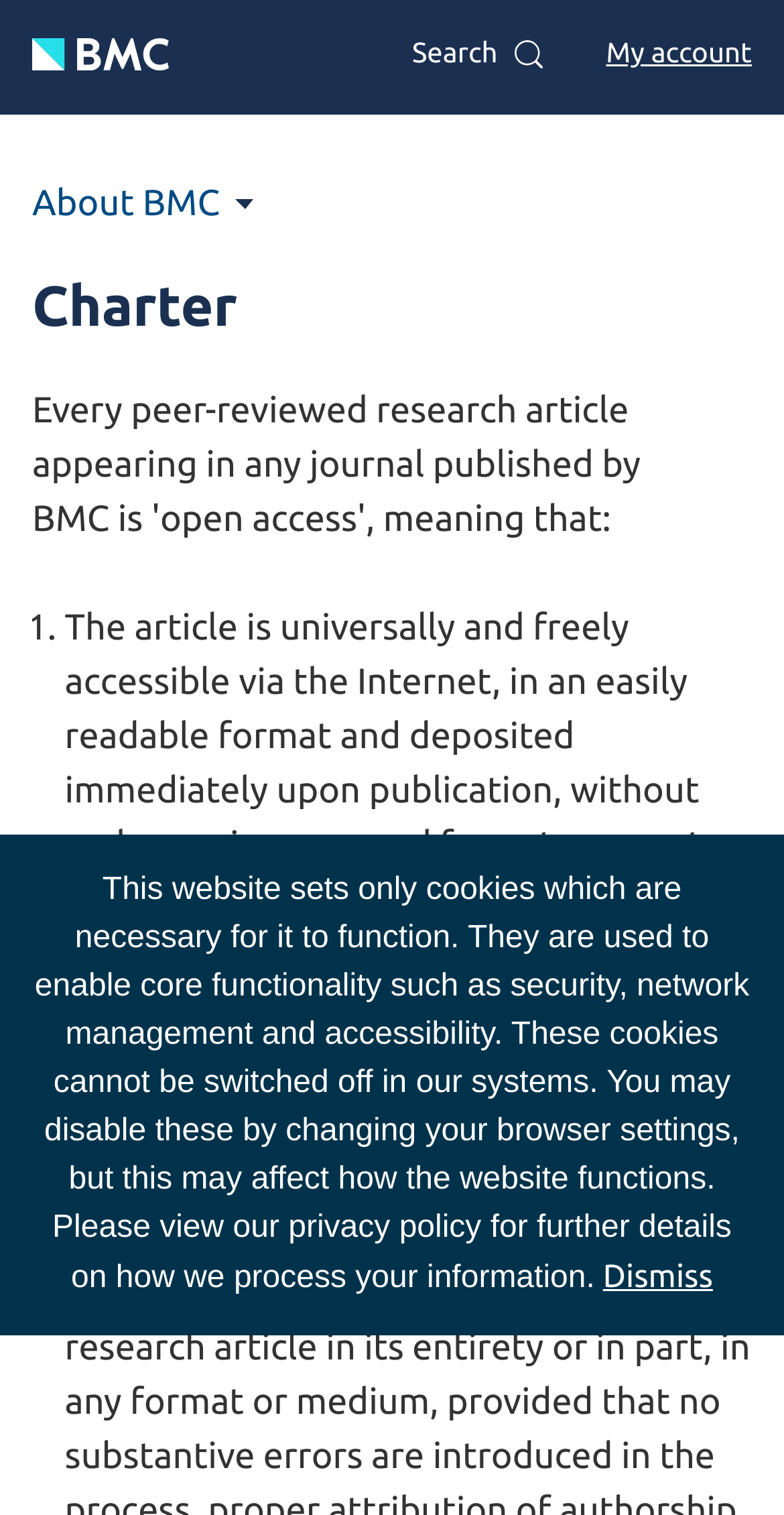What is the purpose of the 'Search' button?
Refer to the image and provide a concise answer in one word or phrase.

To search the website